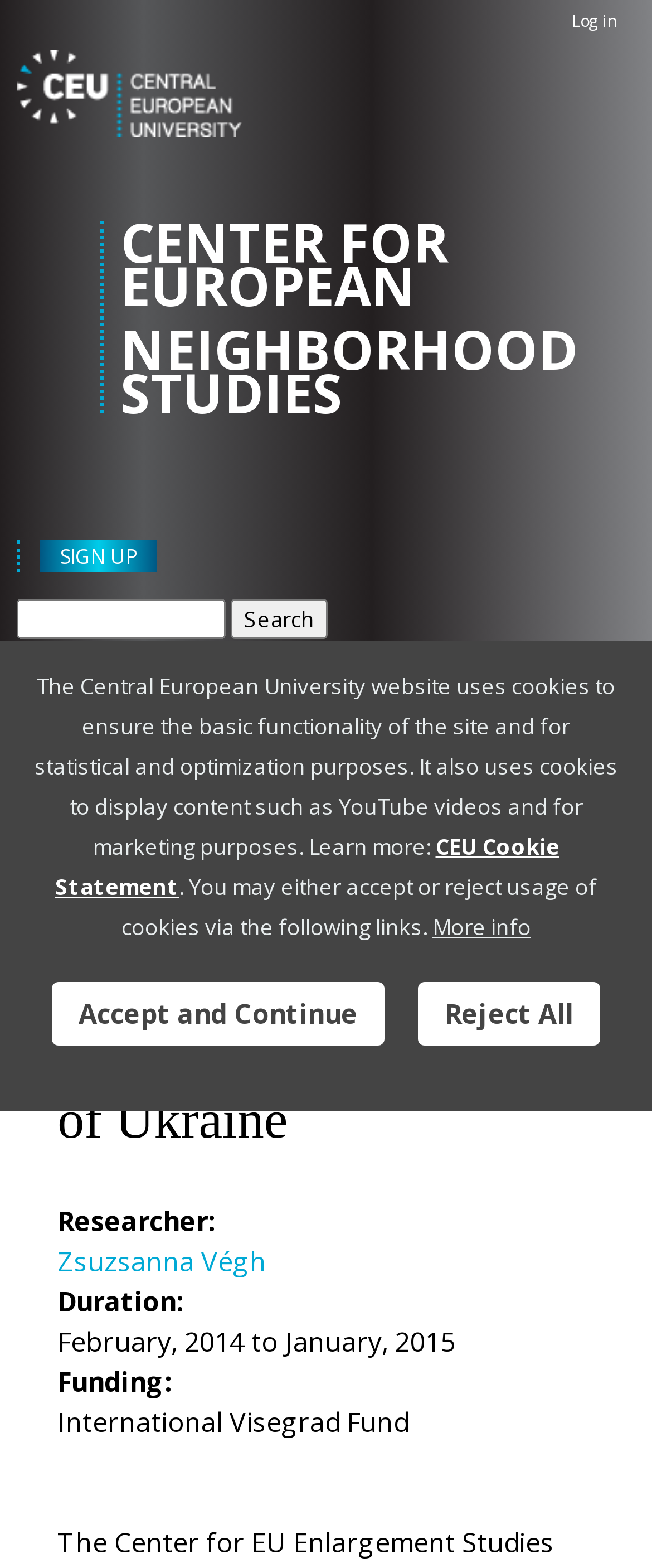Identify and provide the bounding box coordinates of the UI element described: "parent_node: CENTER FOR EUROPEAN title="Home"". The coordinates should be formatted as [left, top, right, bottom], with each number being a float between 0 and 1.

[0.026, 0.032, 0.372, 0.094]